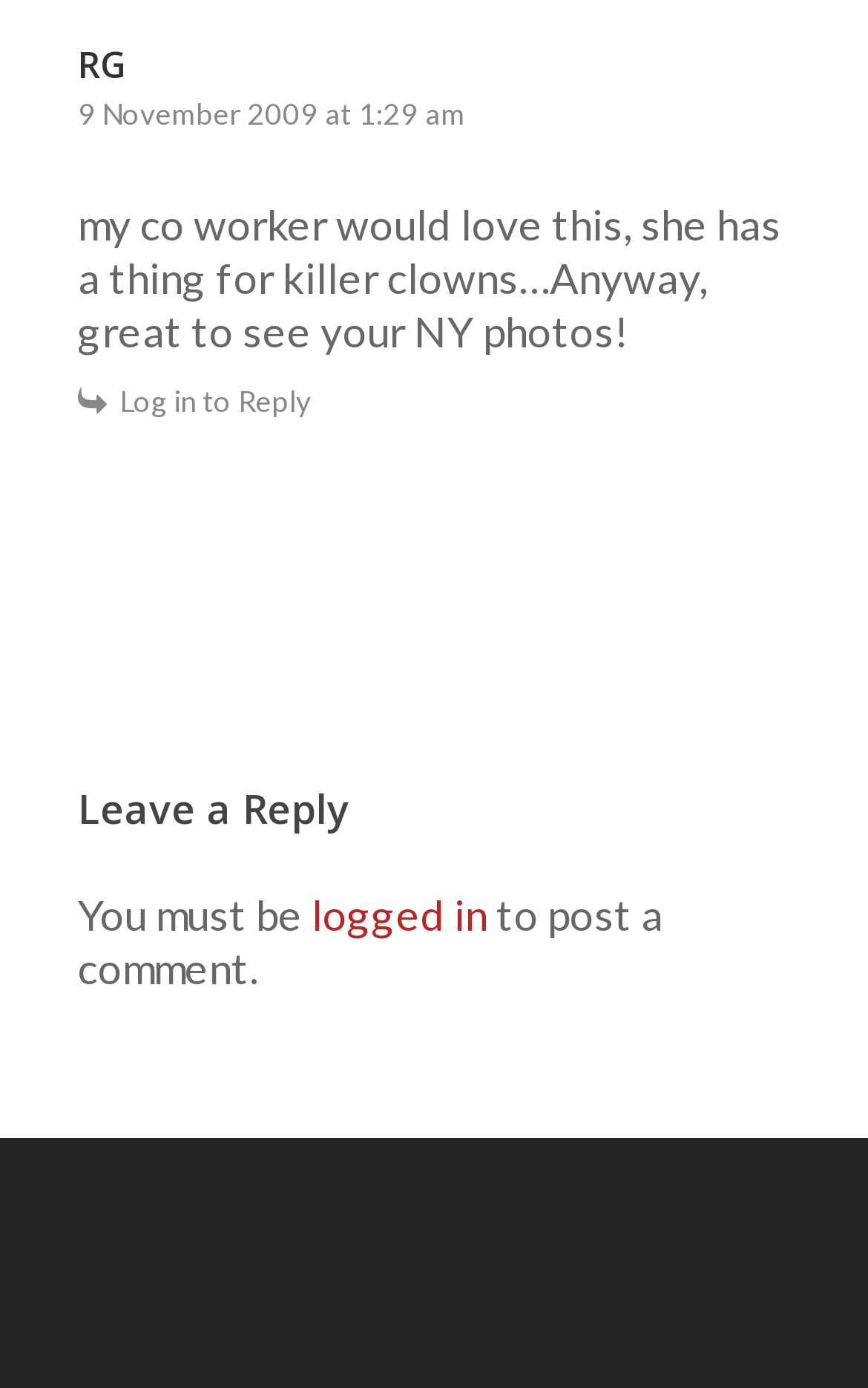What is the purpose of the 'Log in to Reply' button?
Based on the image, give a concise answer in the form of a single word or short phrase.

To log in to reply